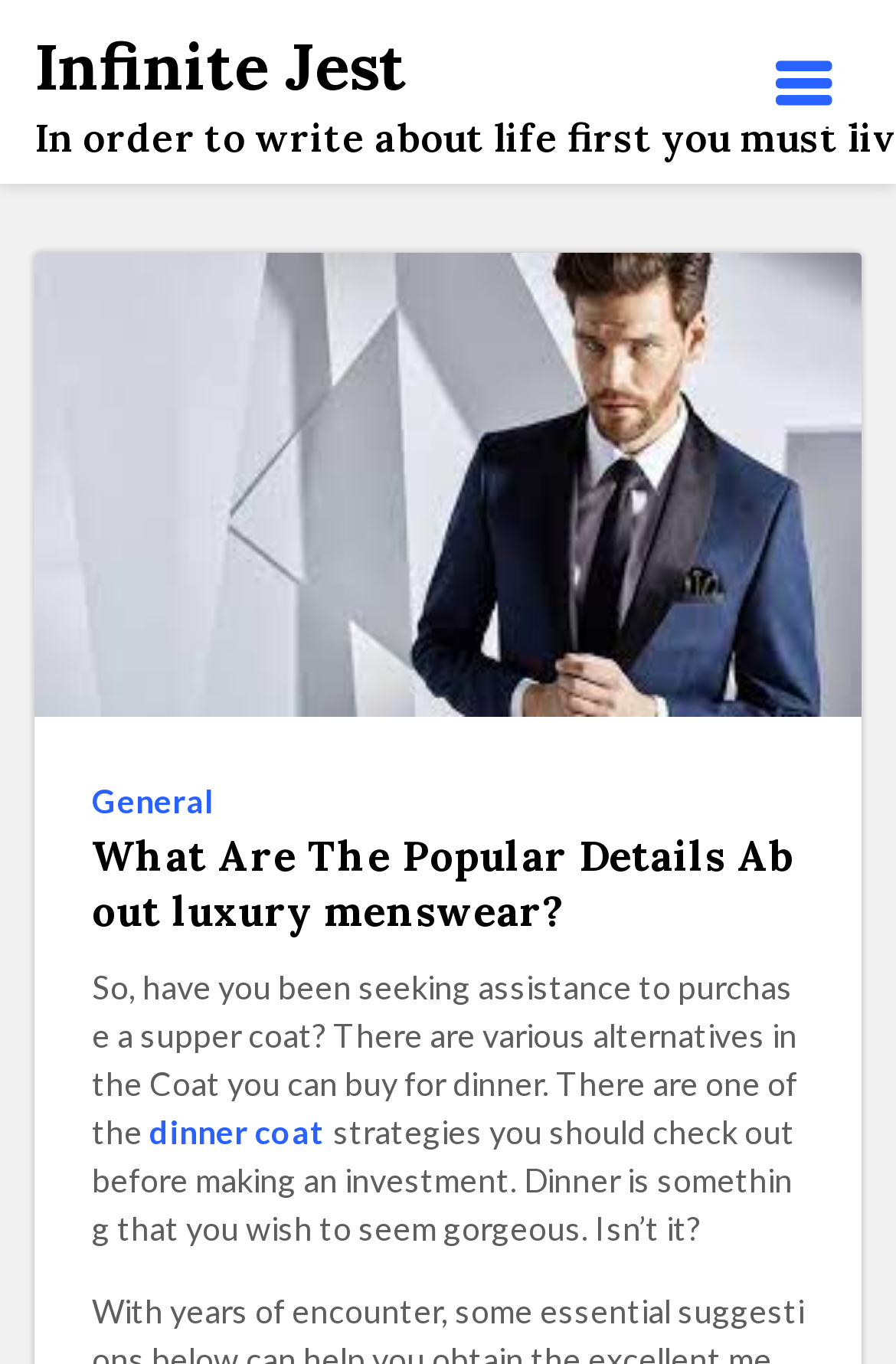From the screenshot, find the bounding box of the UI element matching this description: "dinner coat". Supply the bounding box coordinates in the form [left, top, right, bottom], each a float between 0 and 1.

[0.167, 0.811, 0.364, 0.847]